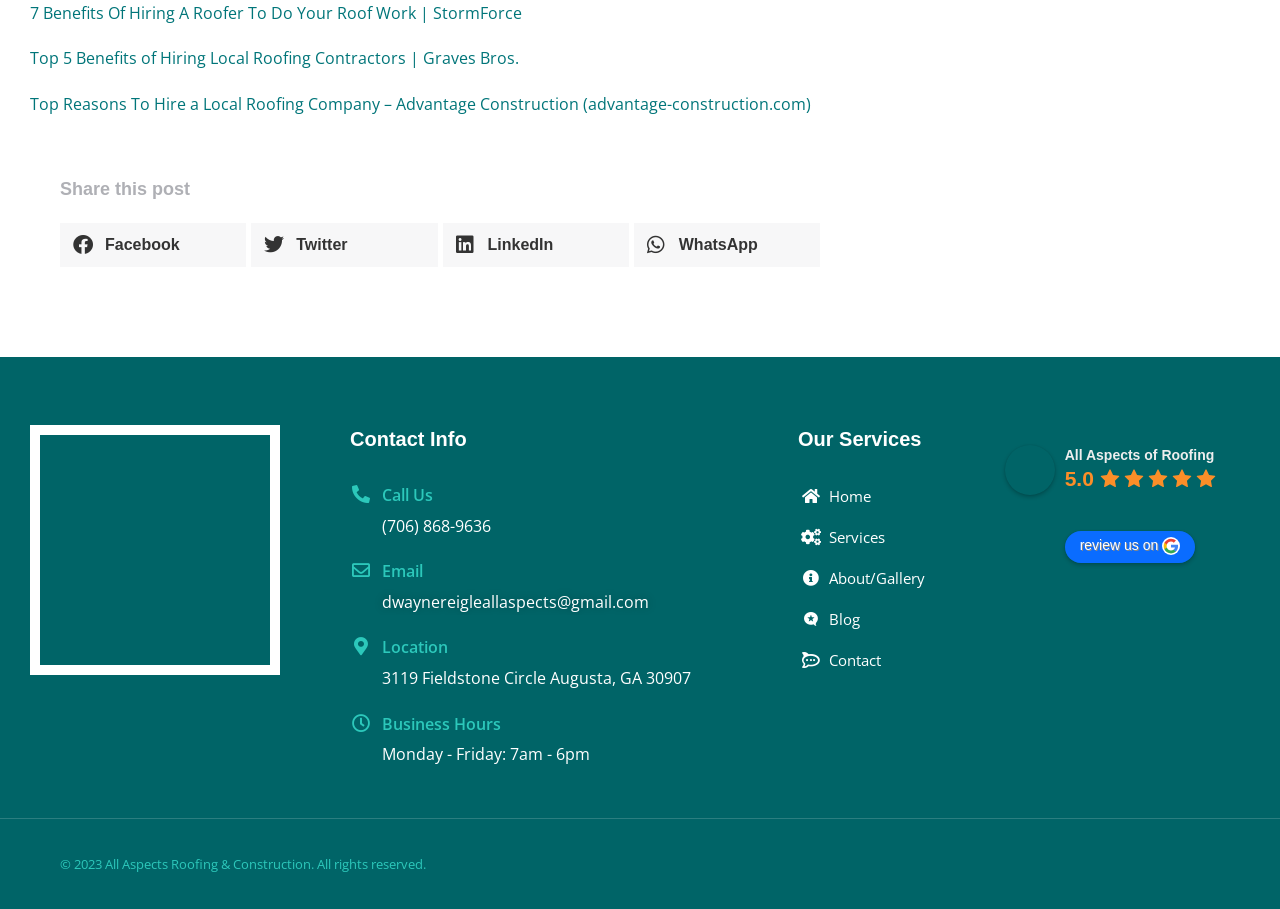Pinpoint the bounding box coordinates of the area that should be clicked to complete the following instruction: "Call Us". The coordinates must be given as four float numbers between 0 and 1, i.e., [left, top, right, bottom].

[0.273, 0.531, 0.577, 0.593]